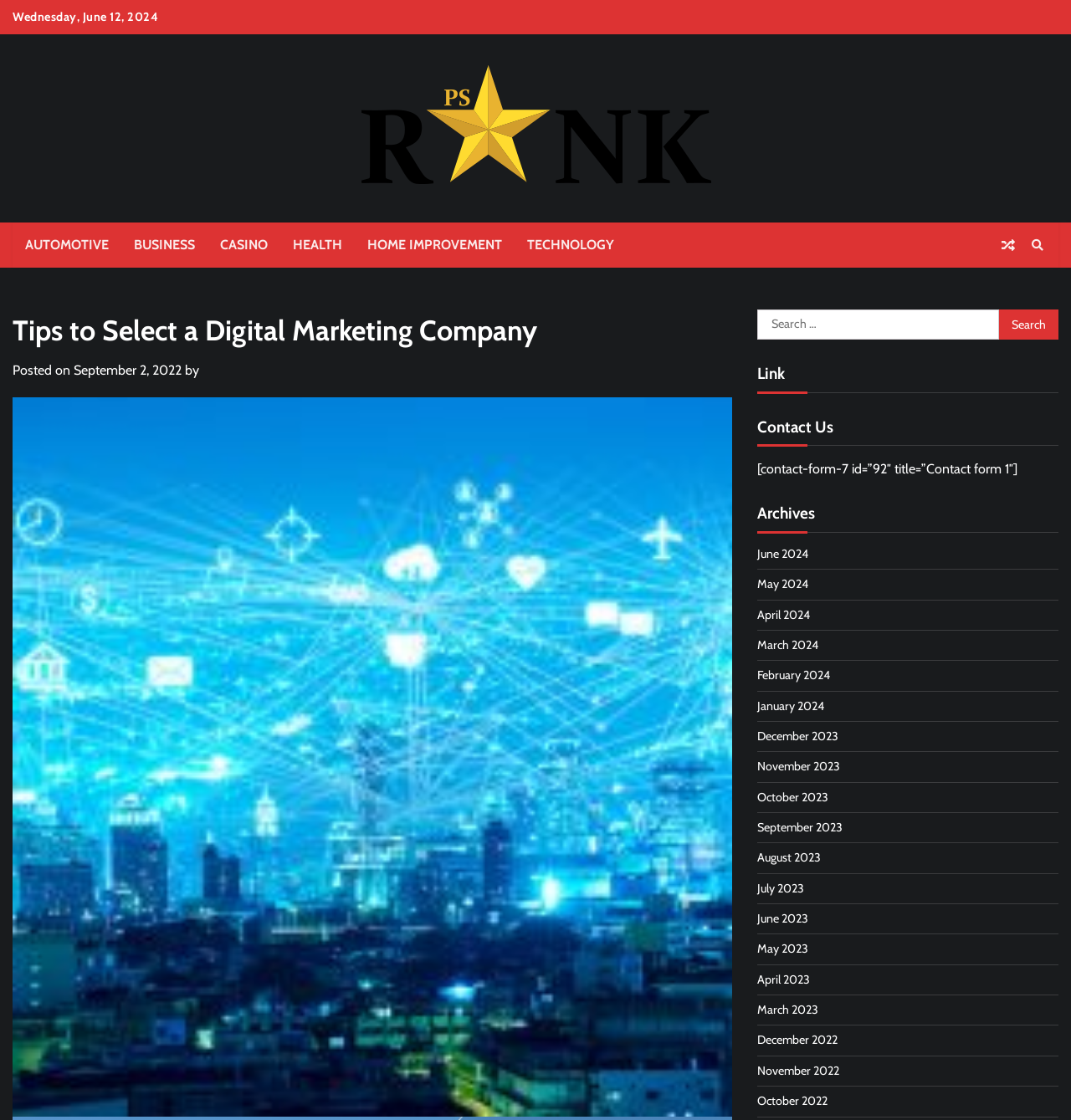Answer the following in one word or a short phrase: 
How many months are listed in the archives section?

15